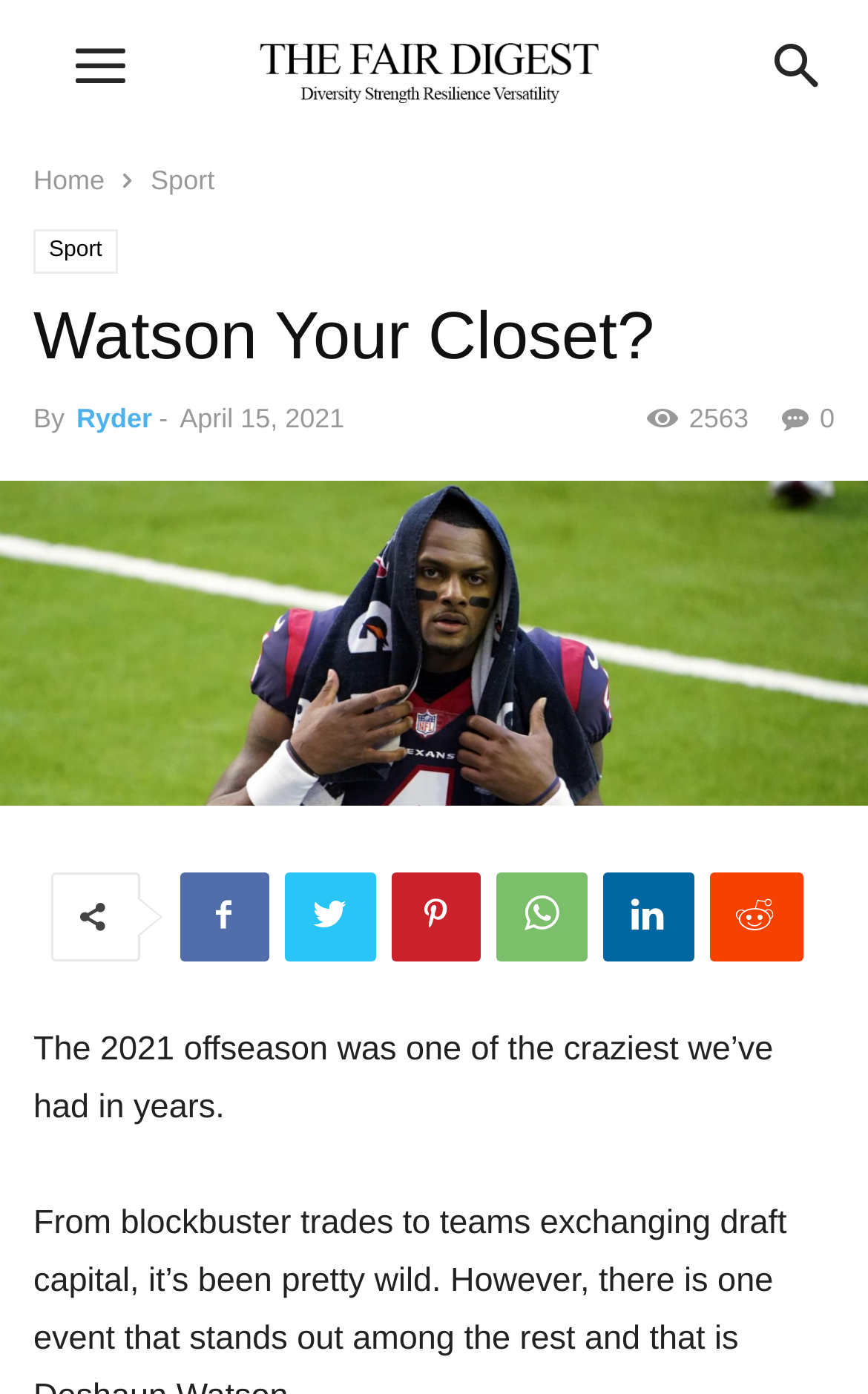Find the bounding box coordinates for the element described here: "WhatsApp".

[0.571, 0.626, 0.676, 0.69]